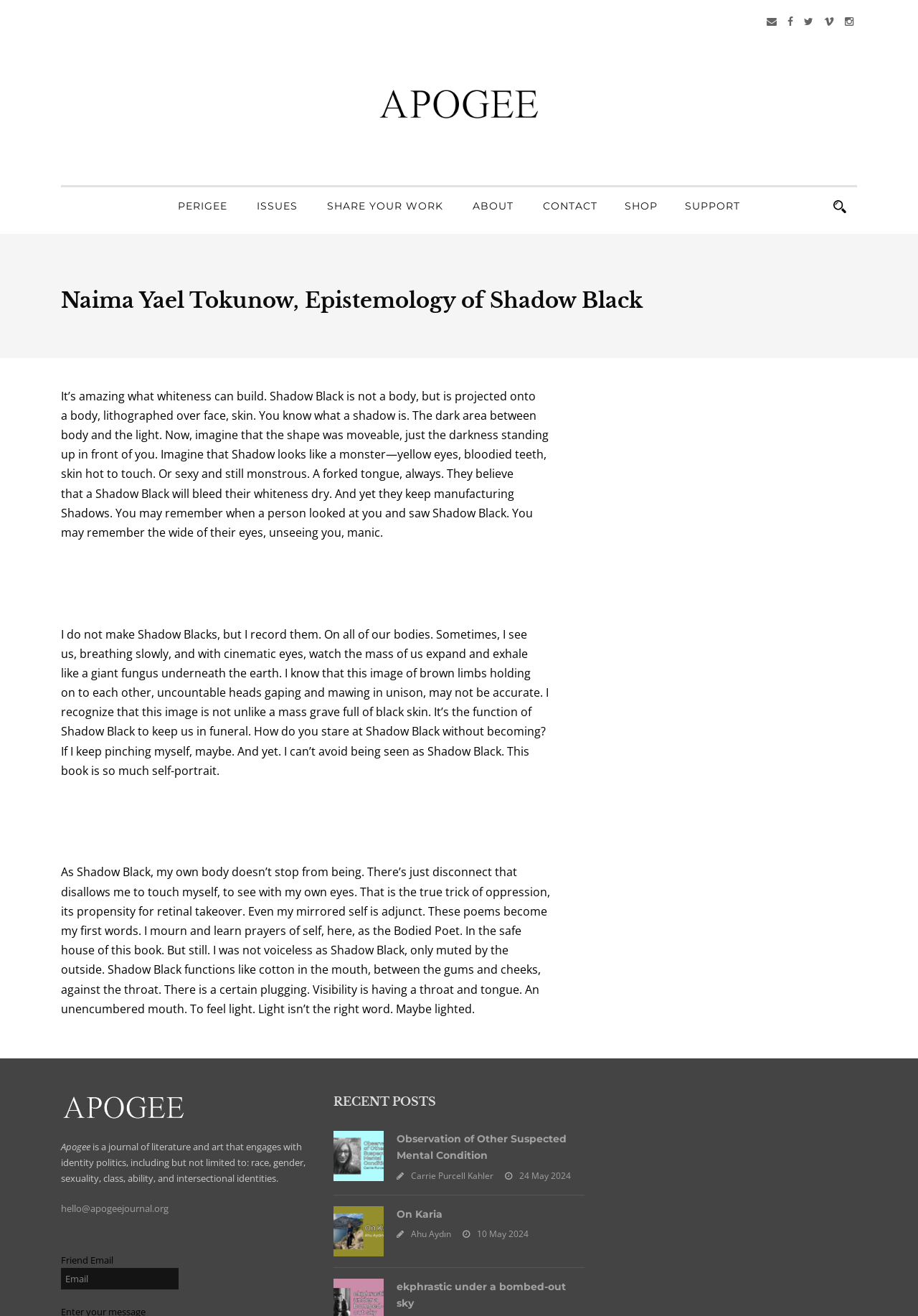Provide the bounding box coordinates for the UI element described in this sentence: "On Karia". The coordinates should be four float values between 0 and 1, i.e., [left, top, right, bottom].

[0.432, 0.917, 0.482, 0.927]